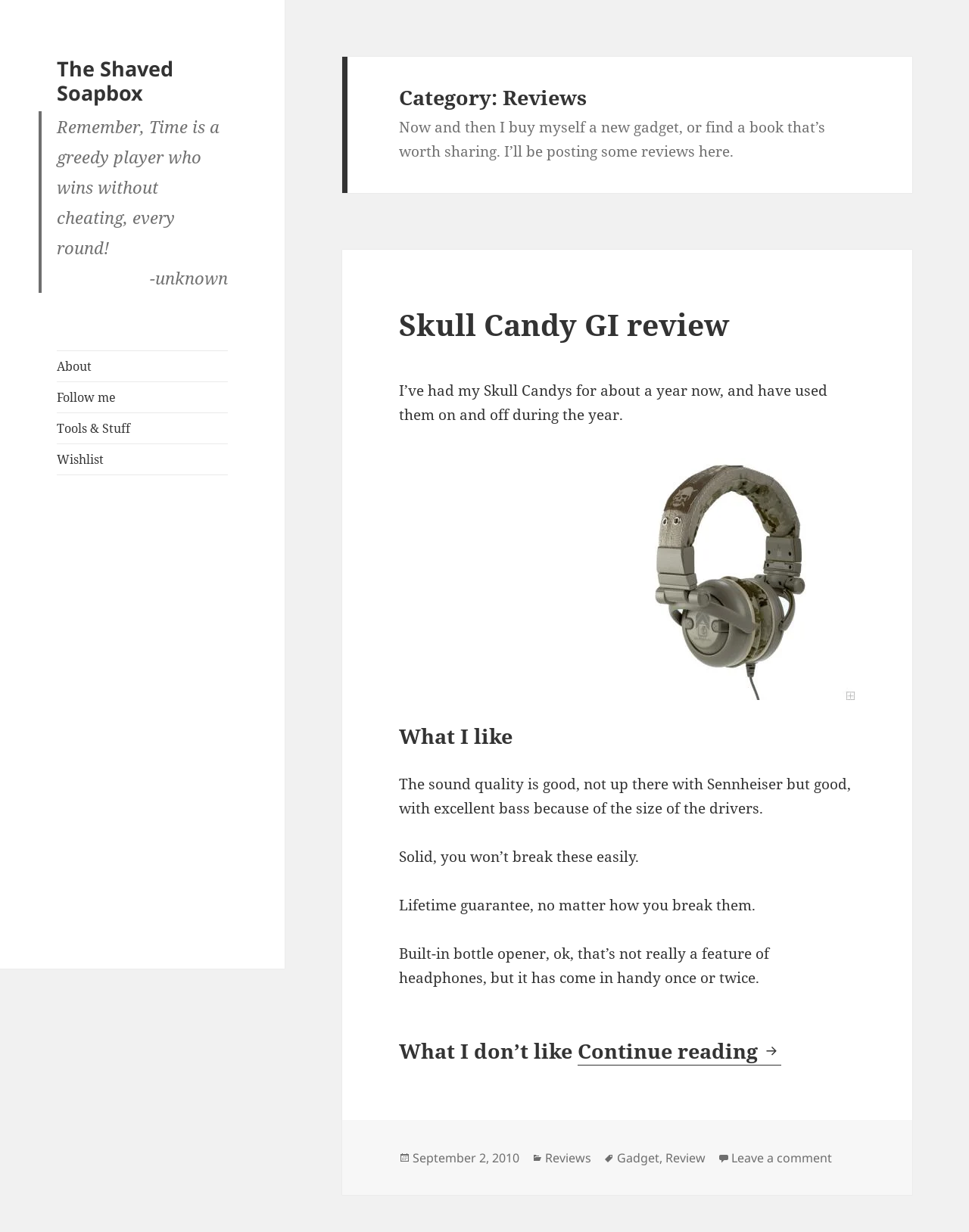Determine the bounding box coordinates of the region to click in order to accomplish the following instruction: "Click the 'RSS FEED' link". Provide the coordinates as four float numbers between 0 and 1, specifically [left, top, right, bottom].

None